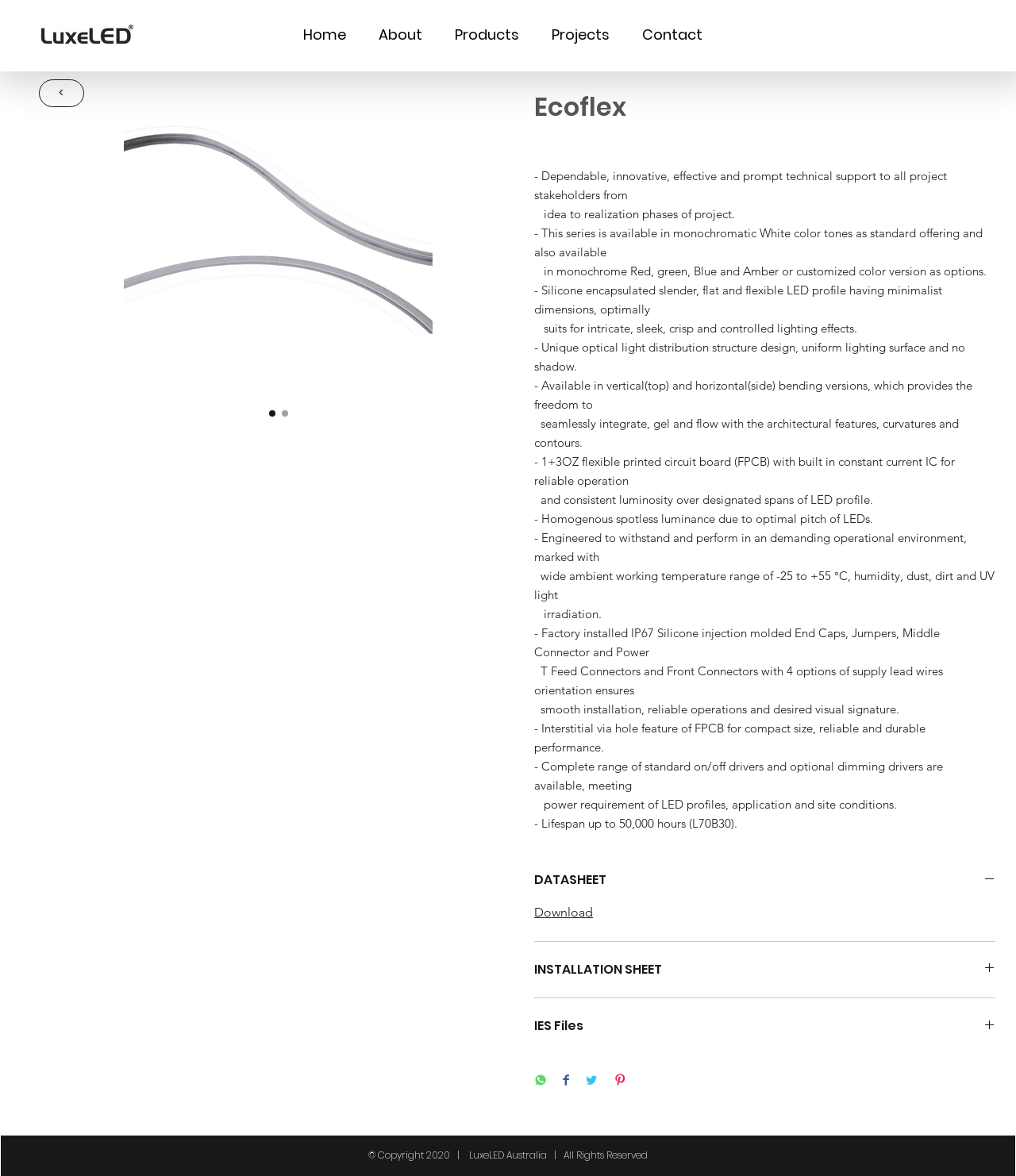Determine the coordinates of the bounding box for the clickable area needed to execute this instruction: "Click the Products link".

[0.431, 0.01, 0.527, 0.037]